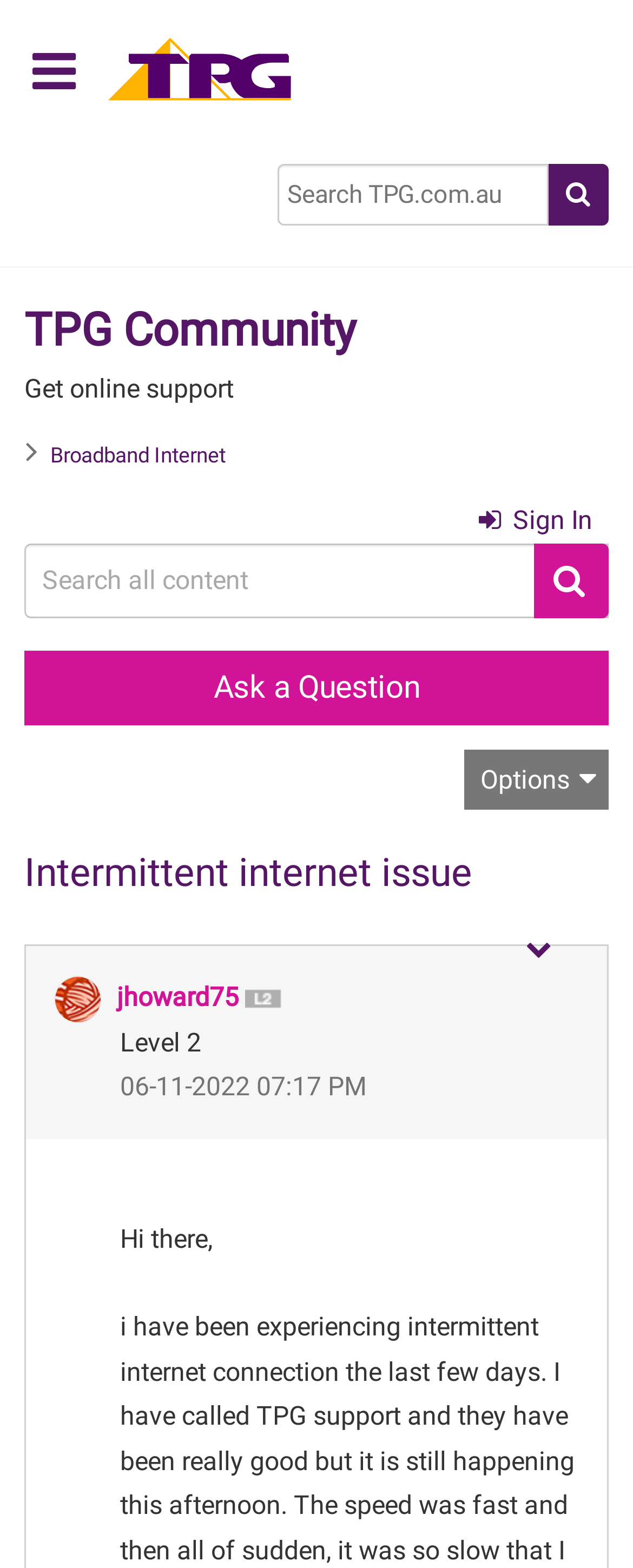Please identify the bounding box coordinates for the region that you need to click to follow this instruction: "Ask a question".

[0.038, 0.415, 0.962, 0.462]